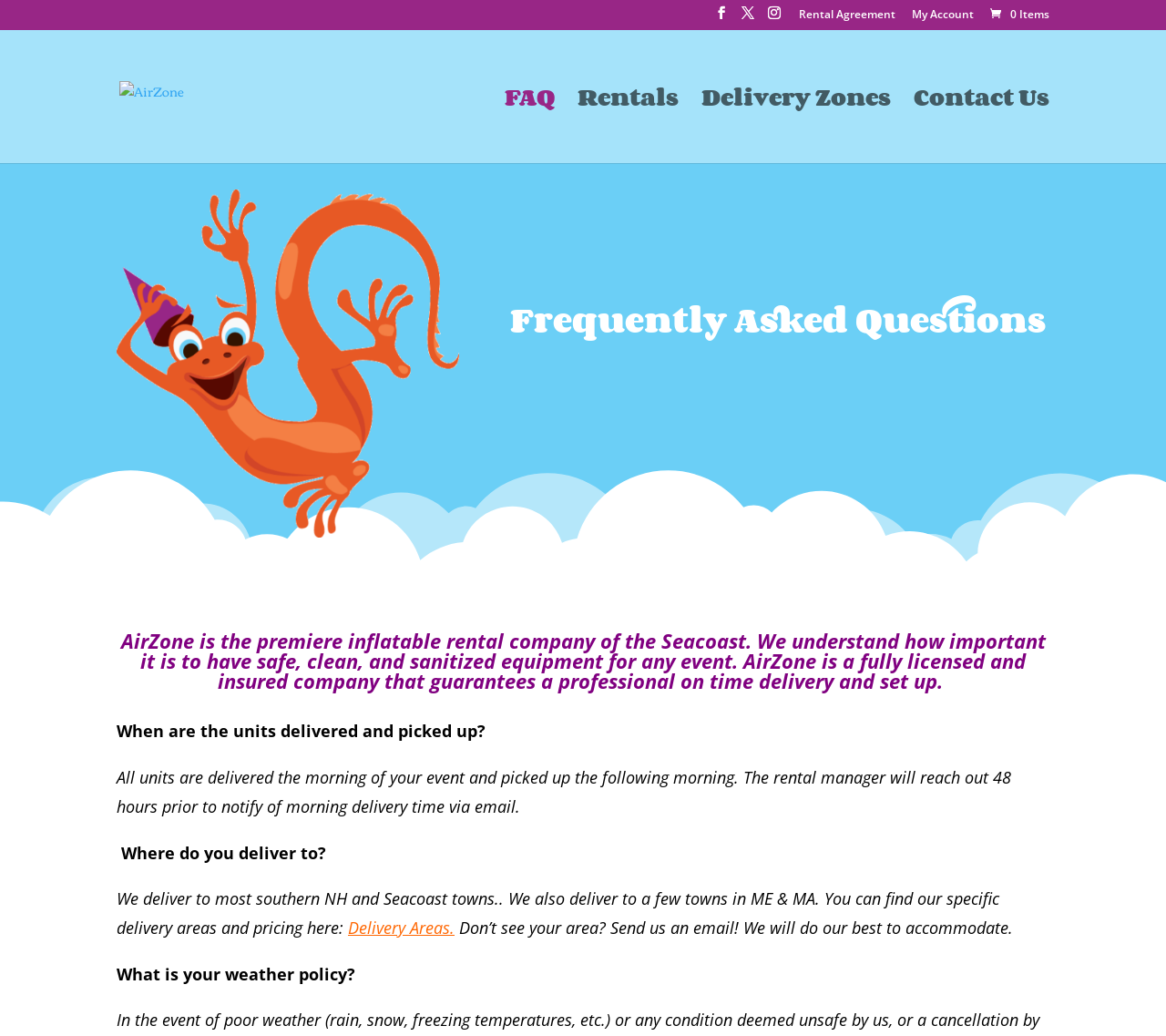Please extract the webpage's main title and generate its text content.

Frequently Asked Questions